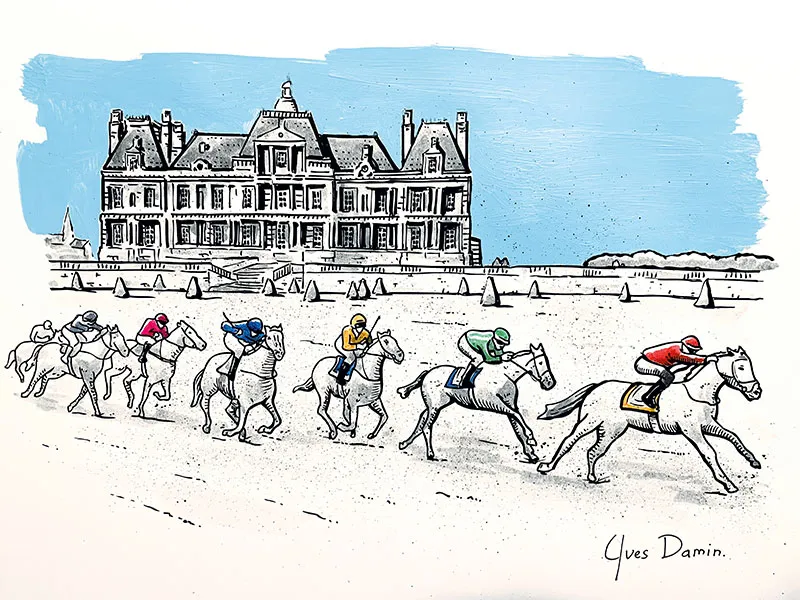Please give a concise answer to this question using a single word or phrase: 
Are the jockeys wearing colorful silks?

Yes